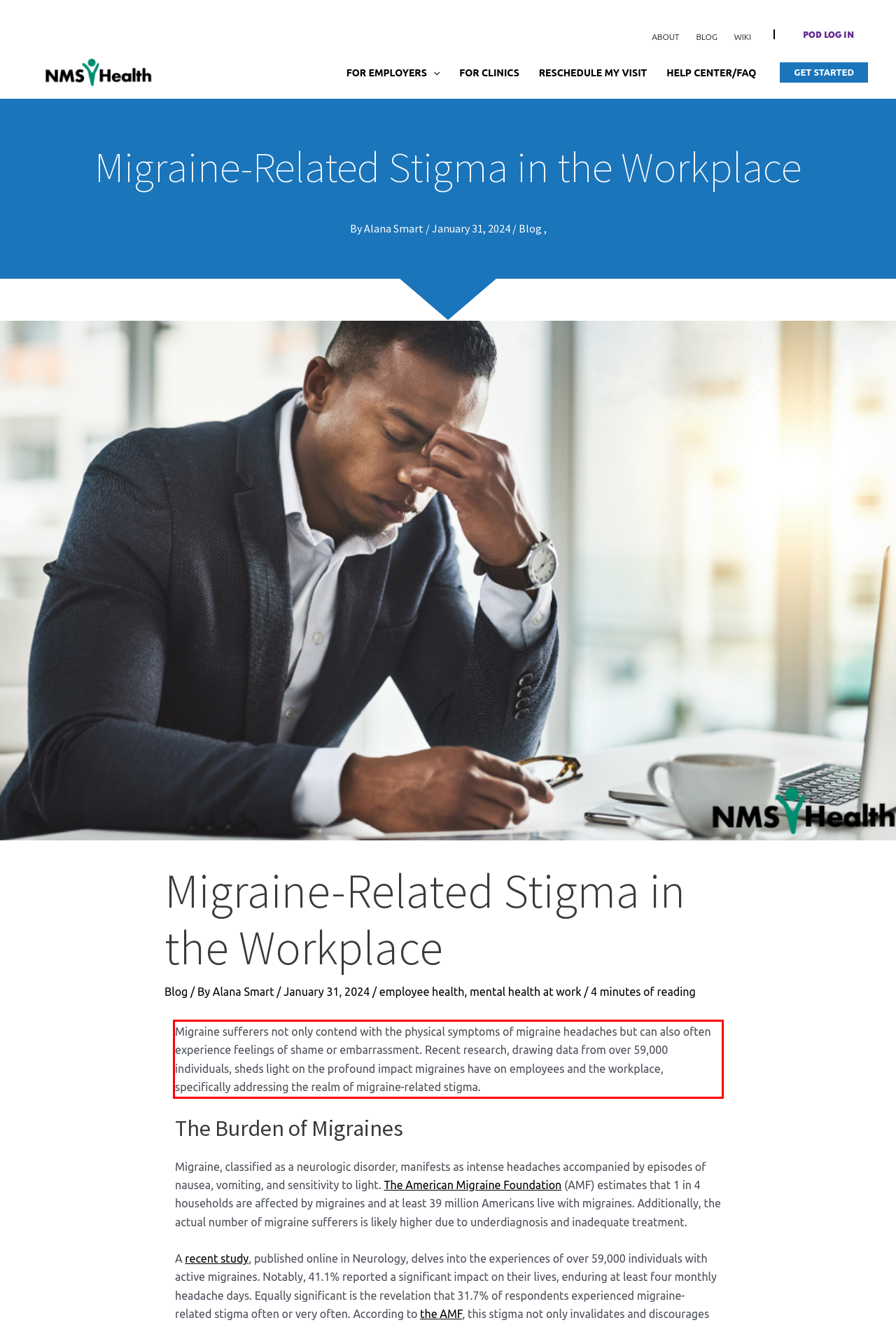With the provided screenshot of a webpage, locate the red bounding box and perform OCR to extract the text content inside it.

Migraine sufferers not only contend with the physical symptoms of migraine headaches but can also often experience feelings of shame or embarrassment. Recent research, drawing data from over 59,000 individuals, sheds light on the profound impact migraines have on employees and the workplace, specifically addressing the realm of migraine-related stigma.